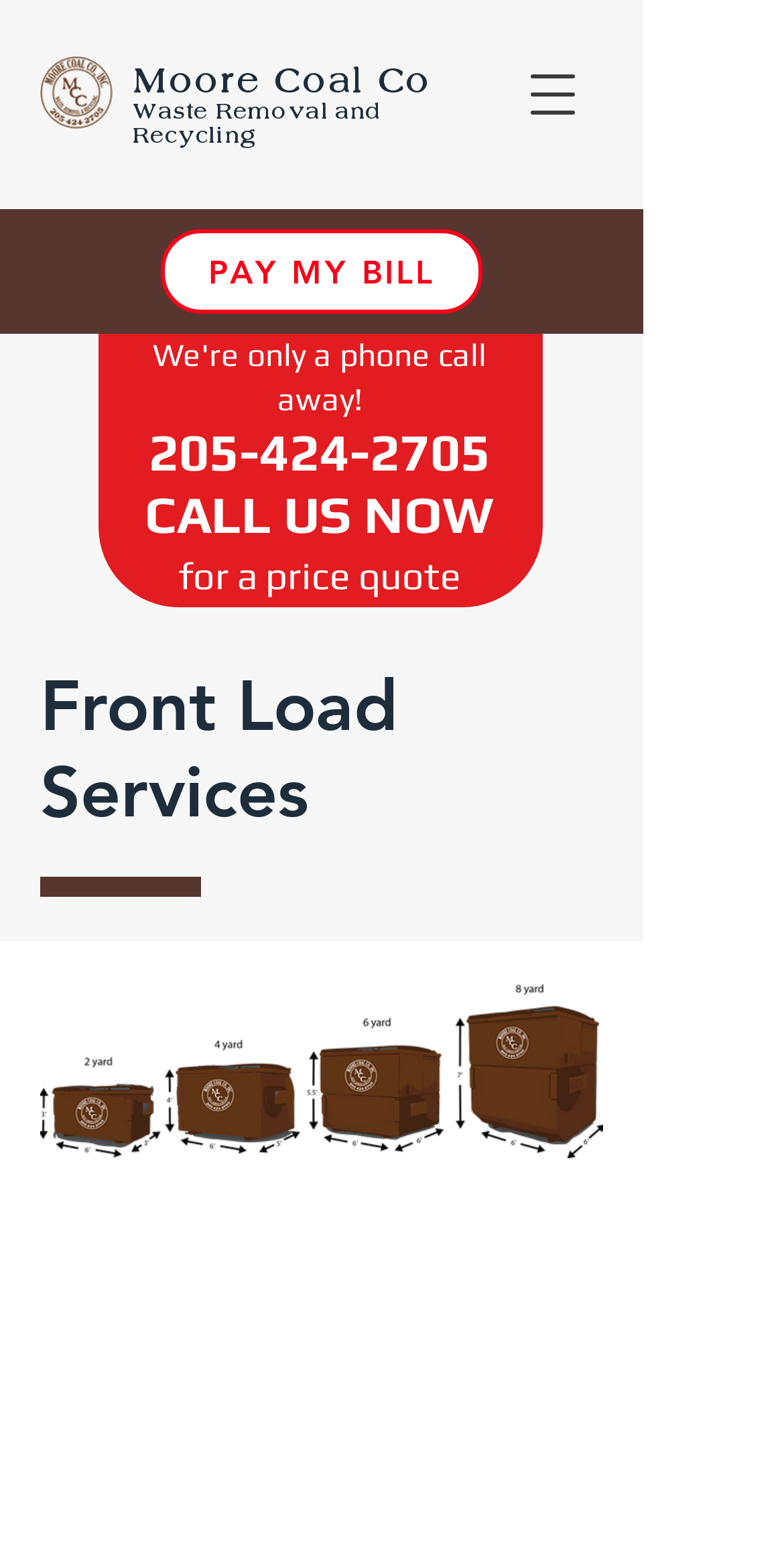What is the purpose of the front load services?
Could you please answer the question thoroughly and with as much detail as possible?

The purpose of the front load services can be inferred from the static text element 'Waste Removal and Recycling' which is located below the company name and logo at the top of the webpage.